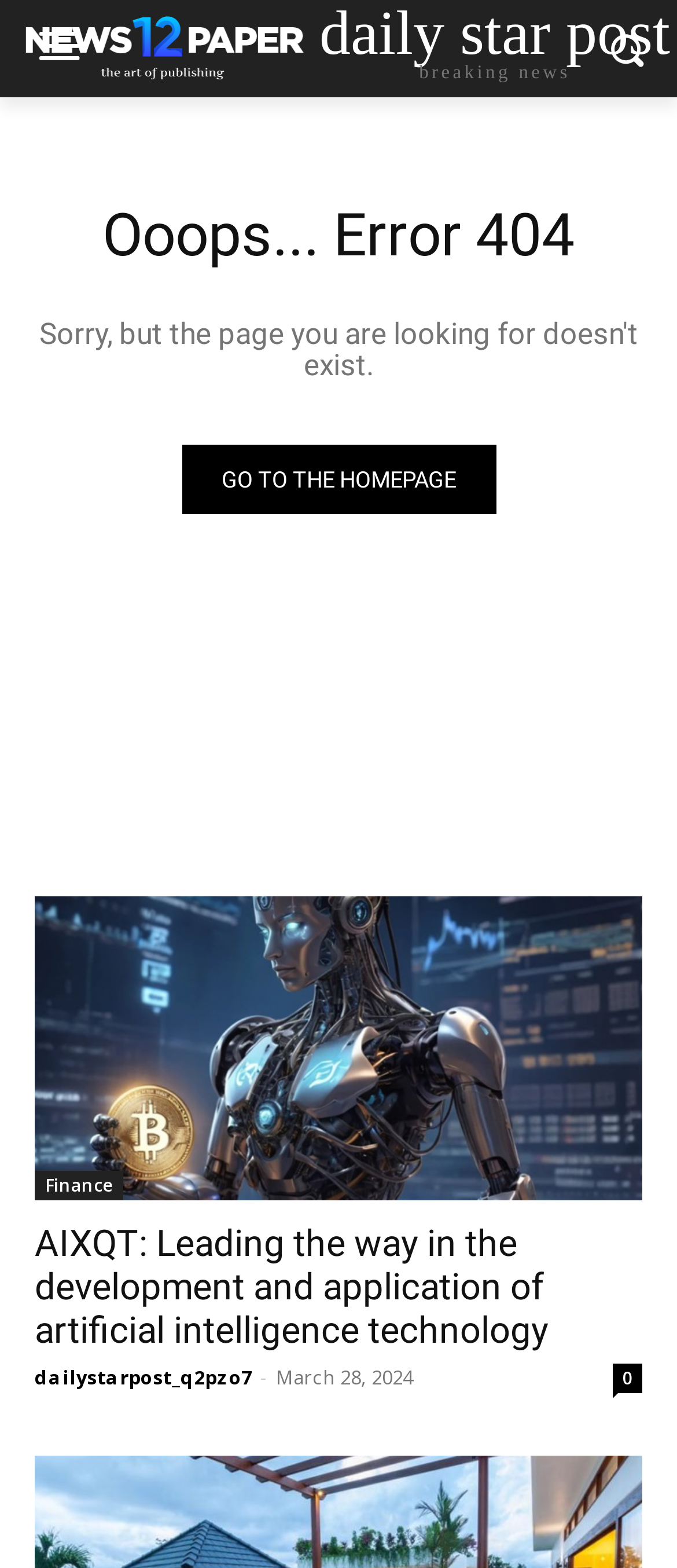Identify the bounding box of the HTML element described as: "0".

[0.905, 0.87, 0.949, 0.888]